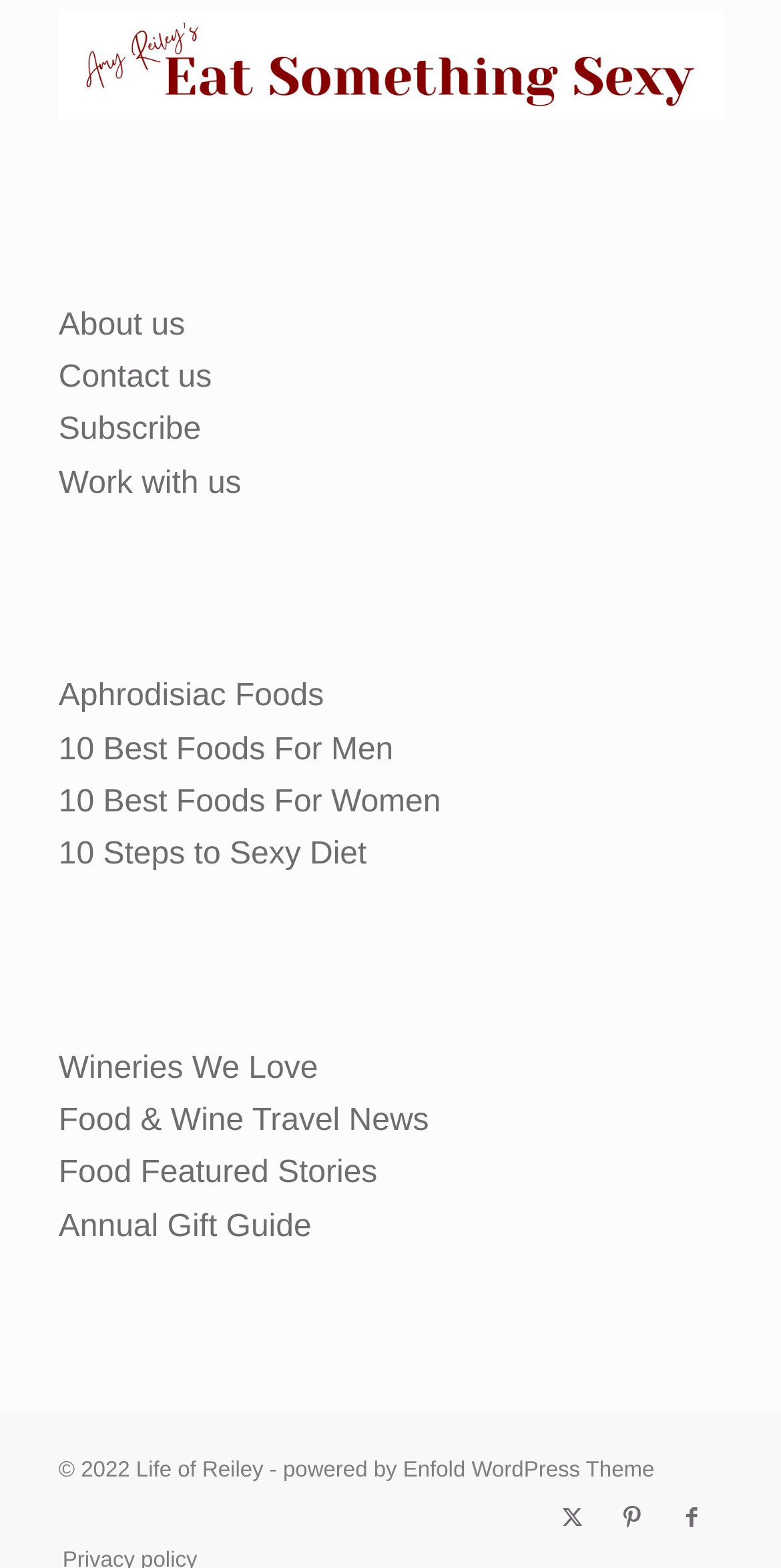Give a concise answer using one word or a phrase to the following question:
What is the copyright year of this website?

2022